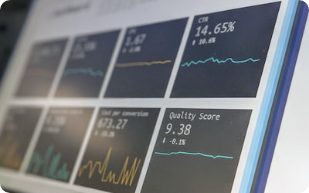Answer the question below with a single word or a brief phrase: 
What is the Cost per Conversion?

$473.27